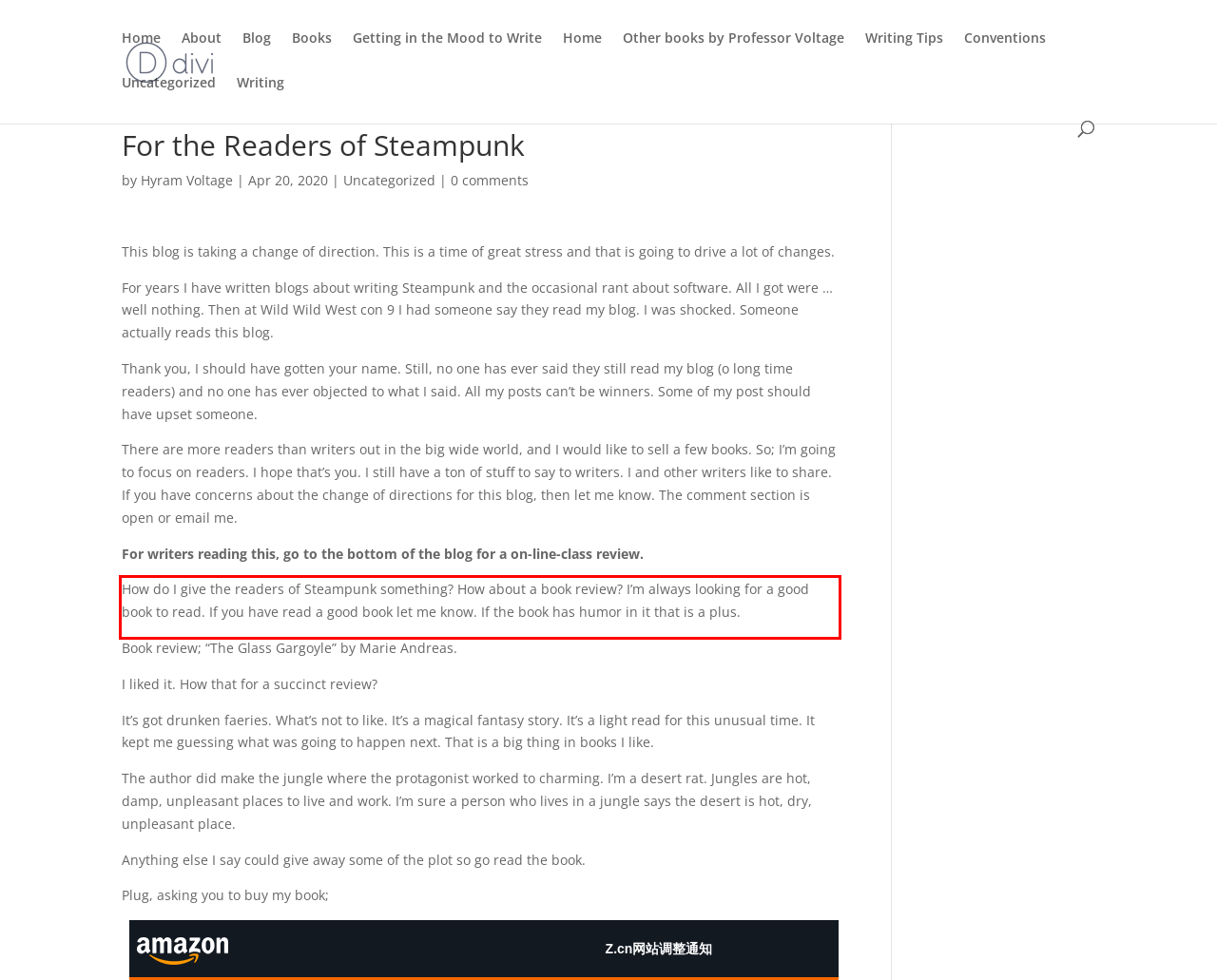In the given screenshot, locate the red bounding box and extract the text content from within it.

How do I give the readers of Steampunk something? How about a book review? I’m always looking for a good book to read. If you have read a good book let me know. If the book has humor in it that is a plus.